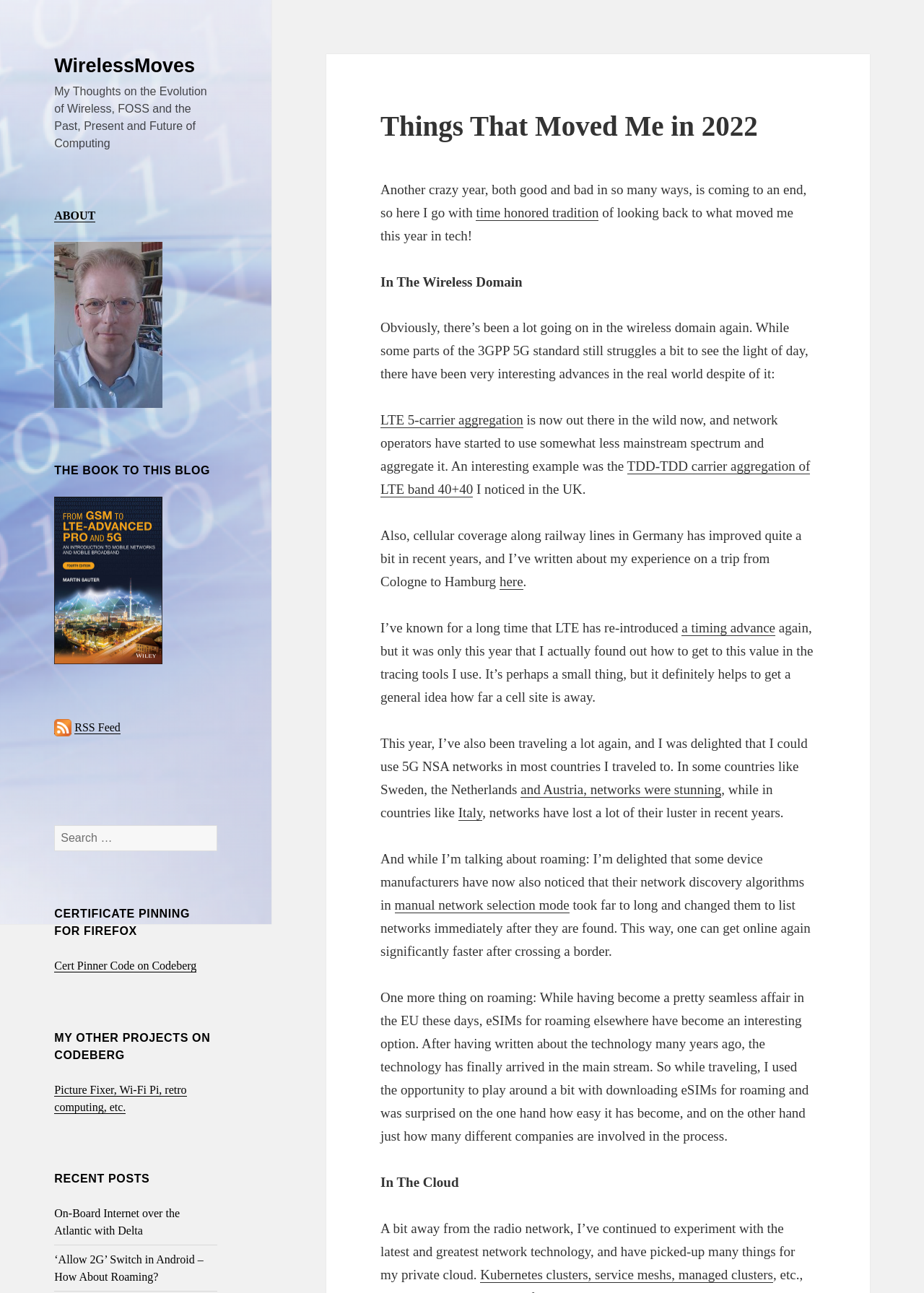Deliver a detailed narrative of the webpage's visual and textual elements.

This webpage is a personal blog titled "Things That Moved Me in 2022 – WirelessMoves". At the top, there is a link to "WirelessMoves" and a brief description of the blog's focus on wireless technology, FOSS, and computing. Below this, there is a photo of the author.

The main content of the page is divided into several sections. The first section is titled "THE BOOK TO THIS BLOG" and has a link to an unknown page. Below this, there are links to "RSS Feed" and a search bar with a button to search the blog.

The next section is titled "CERTIFICATE PINNING FOR FIREFOX" and has a link to the author's project on Codeberg. This is followed by a section titled "MY OTHER PROJECTS ON CODEBERG" with a link to the author's other projects.

The main article of the blog is titled "Things That Moved Me in 2022" and is divided into two parts: "In The Wireless Domain" and "In The Cloud". The first part discusses the author's experiences with wireless technology, including LTE 5-carrier aggregation, cellular coverage along railway lines in Germany, and 5G NSA networks in various countries. The second part discusses the author's experiments with cloud technology, including Kubernetes clusters, service meshs, and managed clusters.

Throughout the article, there are several links to other pages and projects, as well as a few images, including a photo of the author and an icon for the RSS feed. The page also has a header with links to "ABOUT" and a search bar.